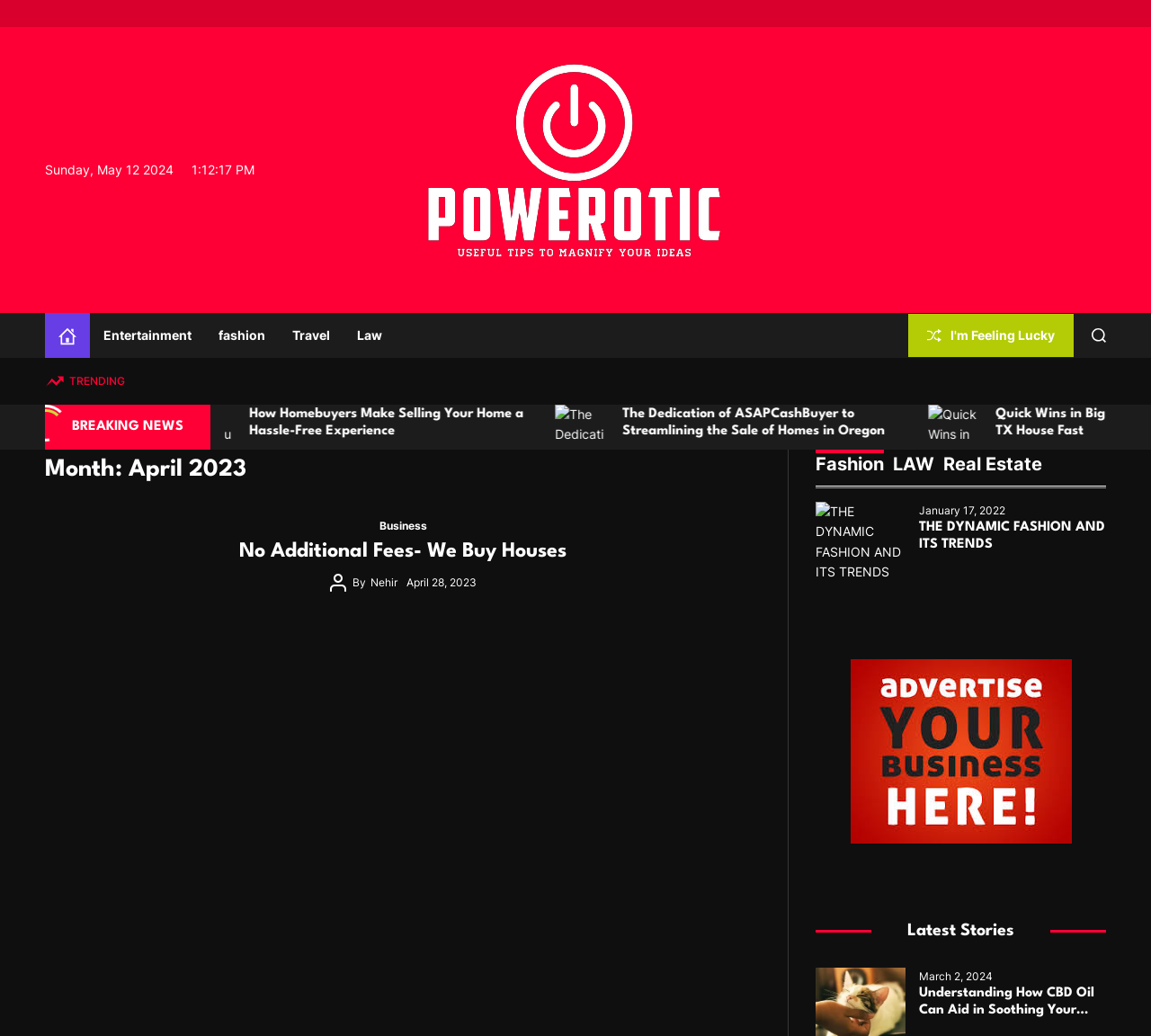Identify the bounding box coordinates of the region that needs to be clicked to carry out this instruction: "Click on the 'Home' link". Provide these coordinates as four float numbers ranging from 0 to 1, i.e., [left, top, right, bottom].

[0.039, 0.302, 0.078, 0.345]